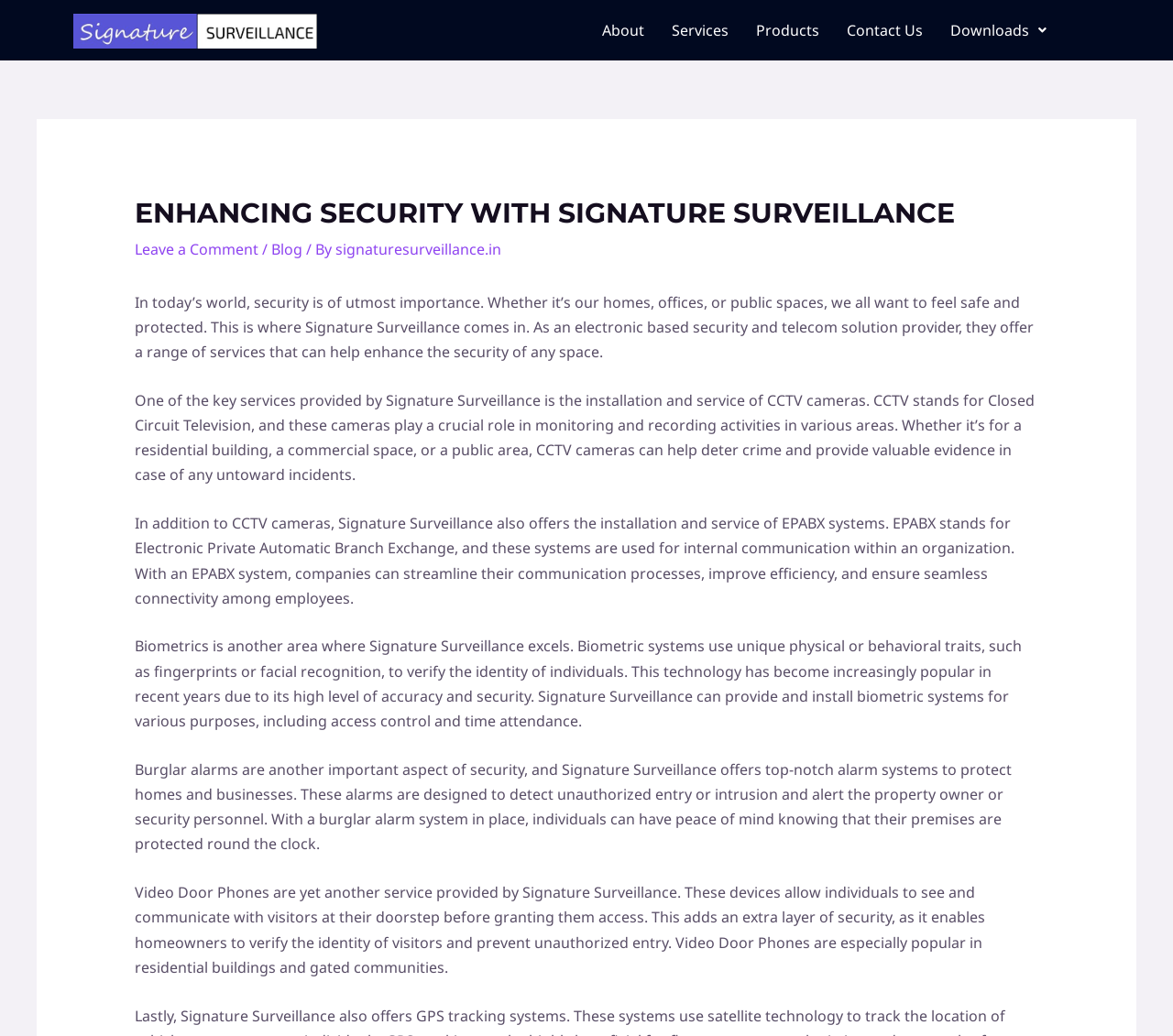Please locate the bounding box coordinates of the element's region that needs to be clicked to follow the instruction: "Click on 'Start'". The bounding box coordinates should be provided as four float numbers between 0 and 1, i.e., [left, top, right, bottom].

None